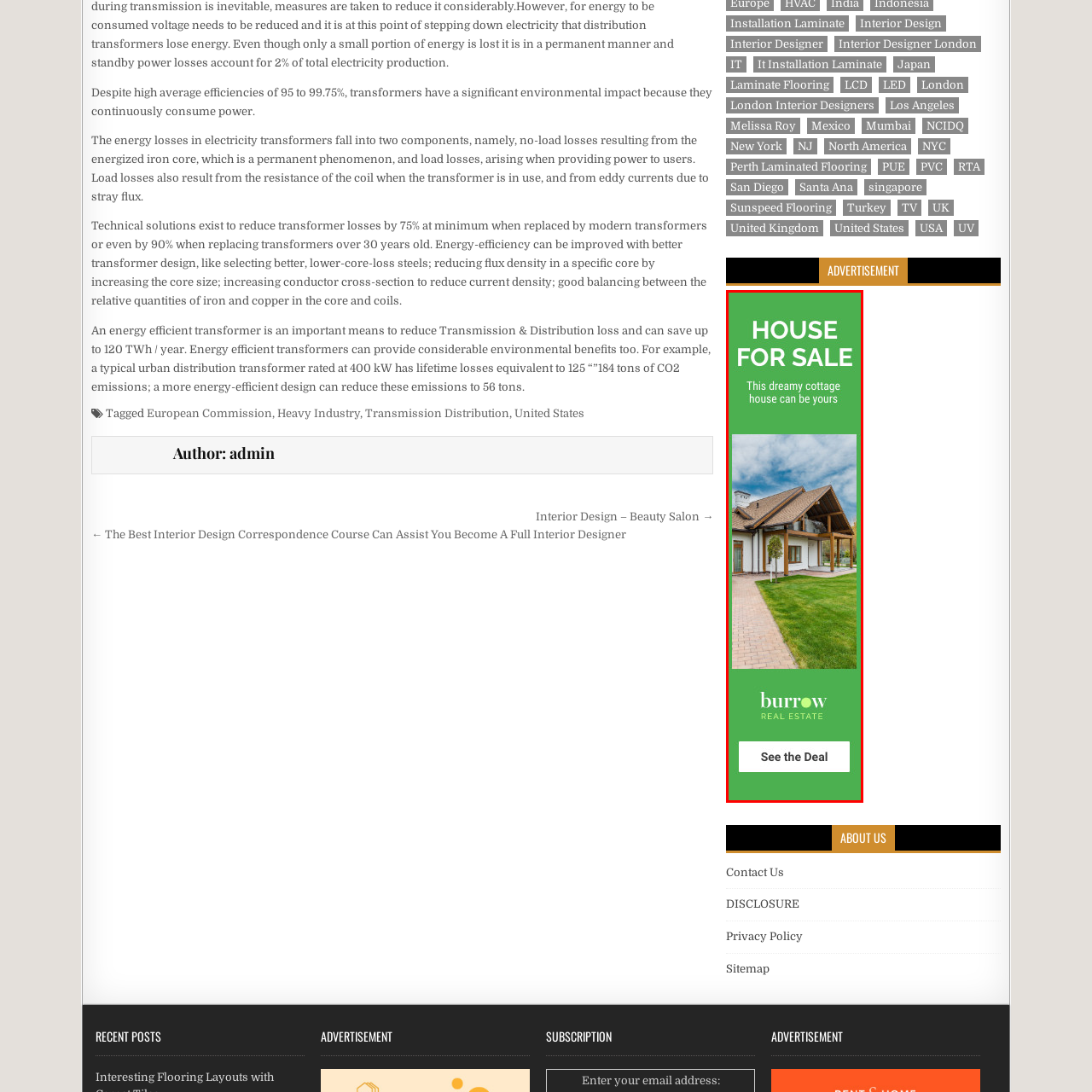What surrounds the property?
Please interpret the image highlighted by the red bounding box and offer a detailed explanation based on what you observe visually.

The image depicts a serene atmosphere, and upon closer inspection, it is apparent that the property is surrounded by lush greenery, which enhances its inviting ambiance and makes it an ideal family home.